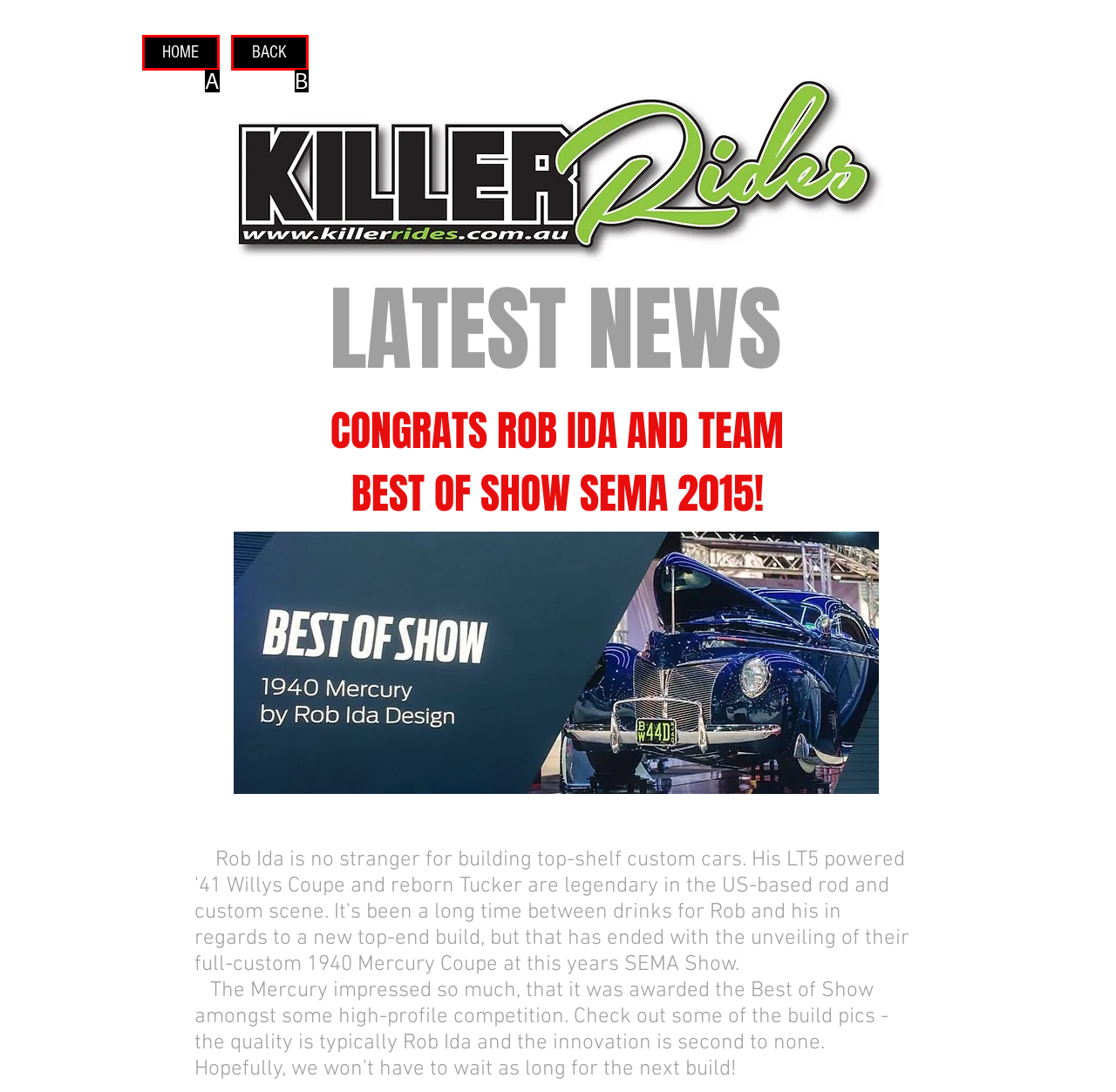Select the option that matches this description: BACK
Answer by giving the letter of the chosen option.

B